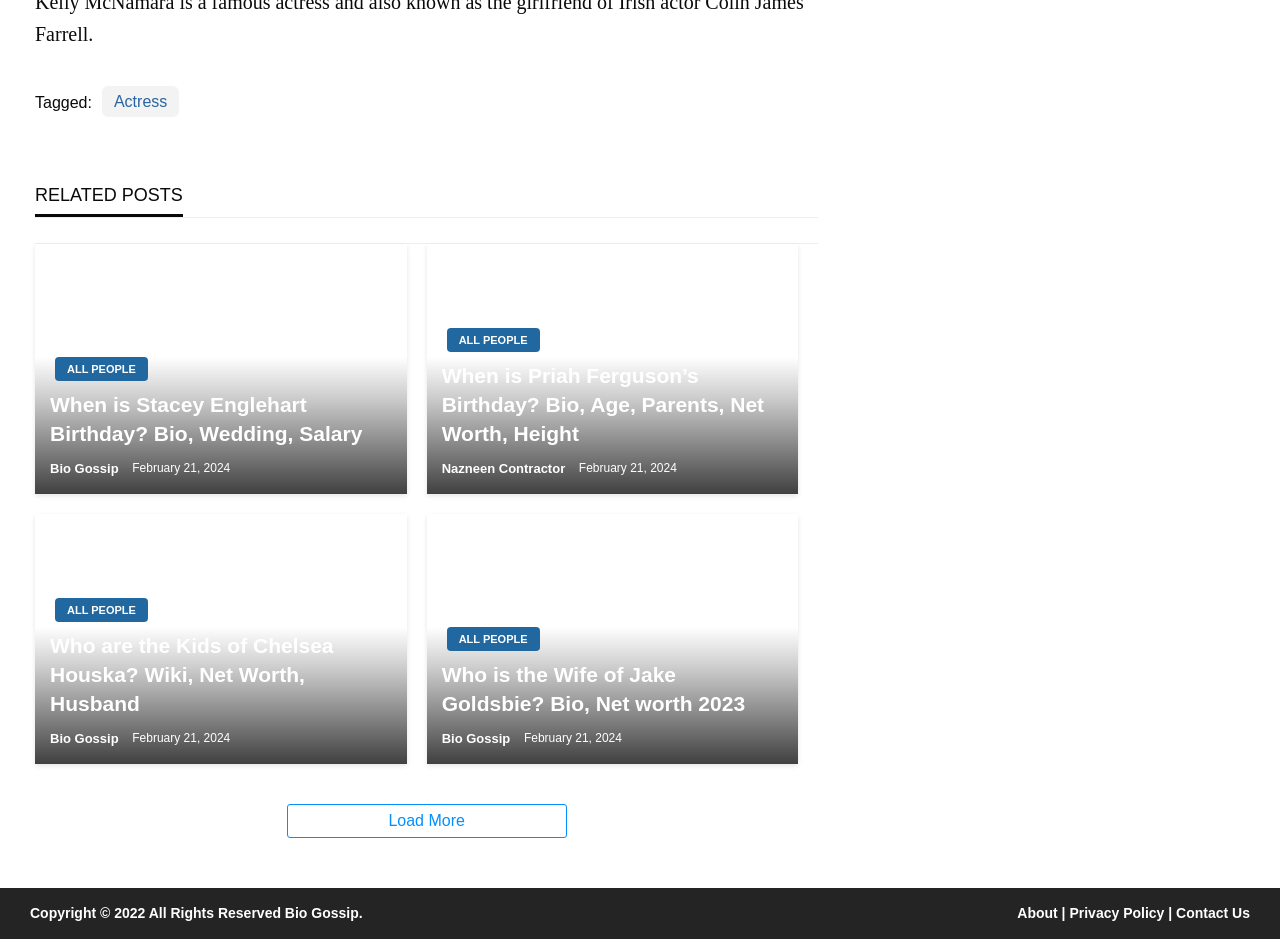Please identify the bounding box coordinates of the element that needs to be clicked to perform the following instruction: "Visit the 'About' page".

[0.795, 0.964, 0.826, 0.981]